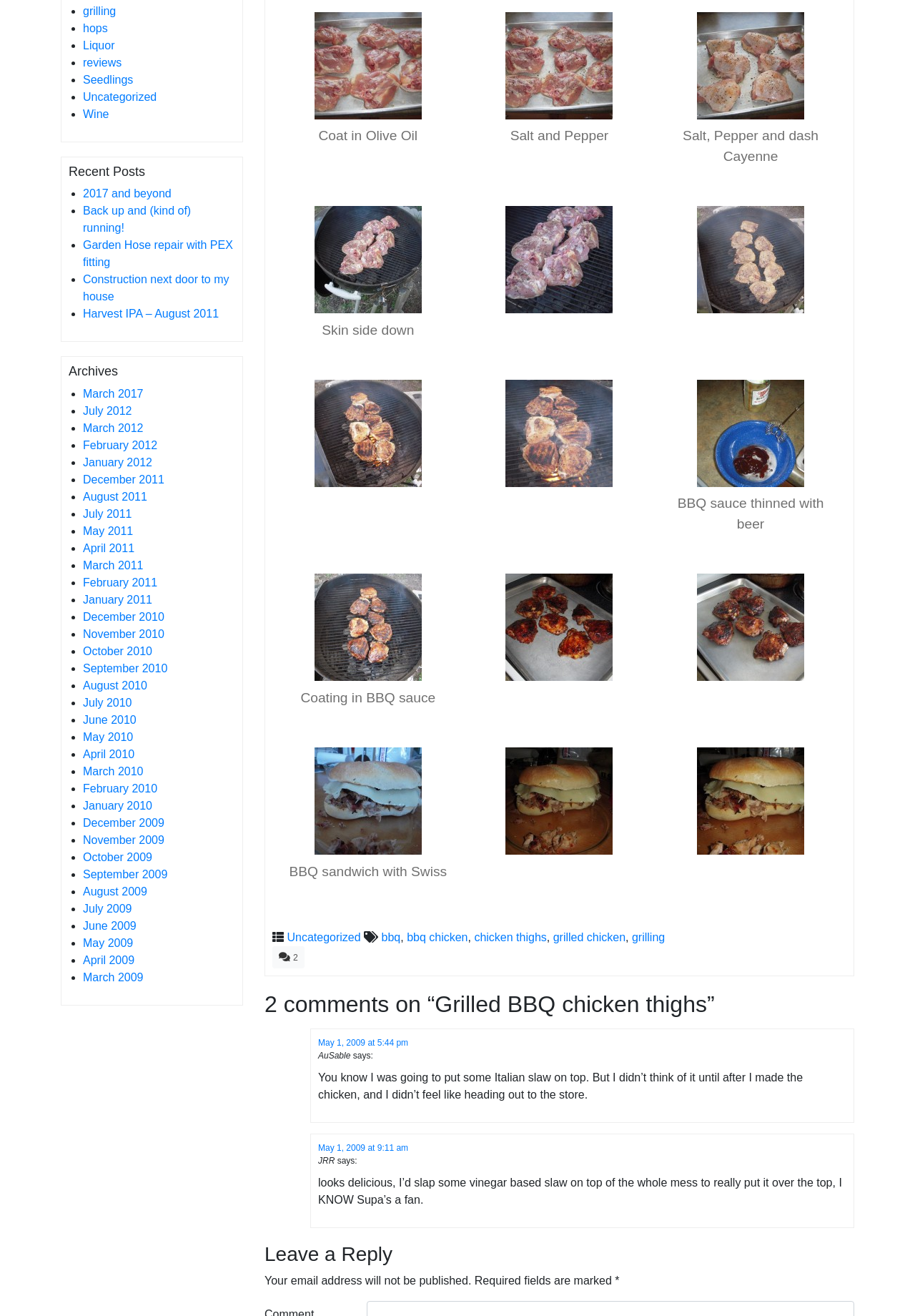How many months are listed in the 'Archives' section?
Please interpret the details in the image and answer the question thoroughly.

Upon inspecting the webpage, I counted 30 list items in the 'Archives' section, each representing a month from 2010 to 2017.